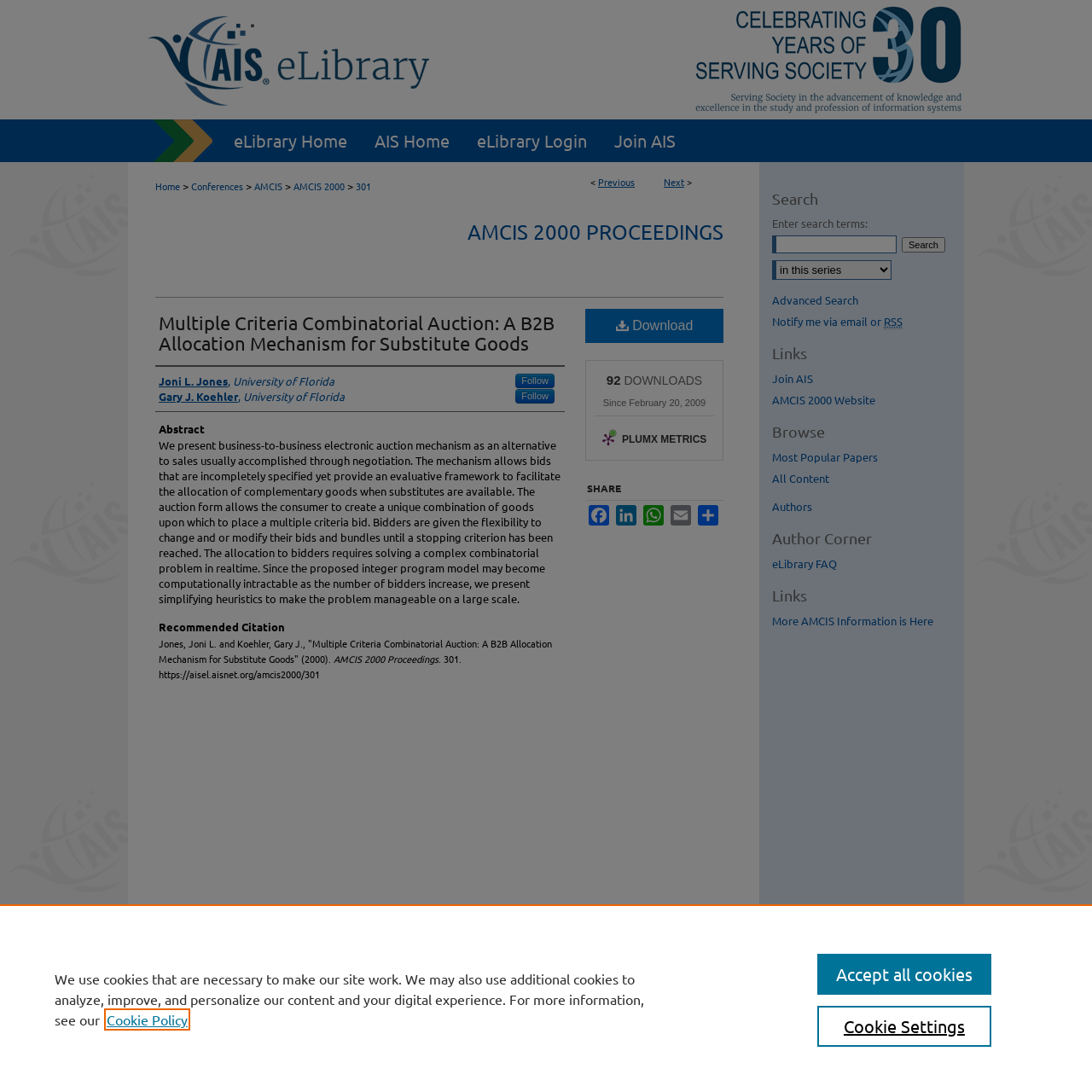Using details from the image, please answer the following question comprehensively:
How many downloads has this paper had?

I found the answer by looking at the static text element with the text '92' which is located near the 'DOWNLOADS' text and the 'Download' button.